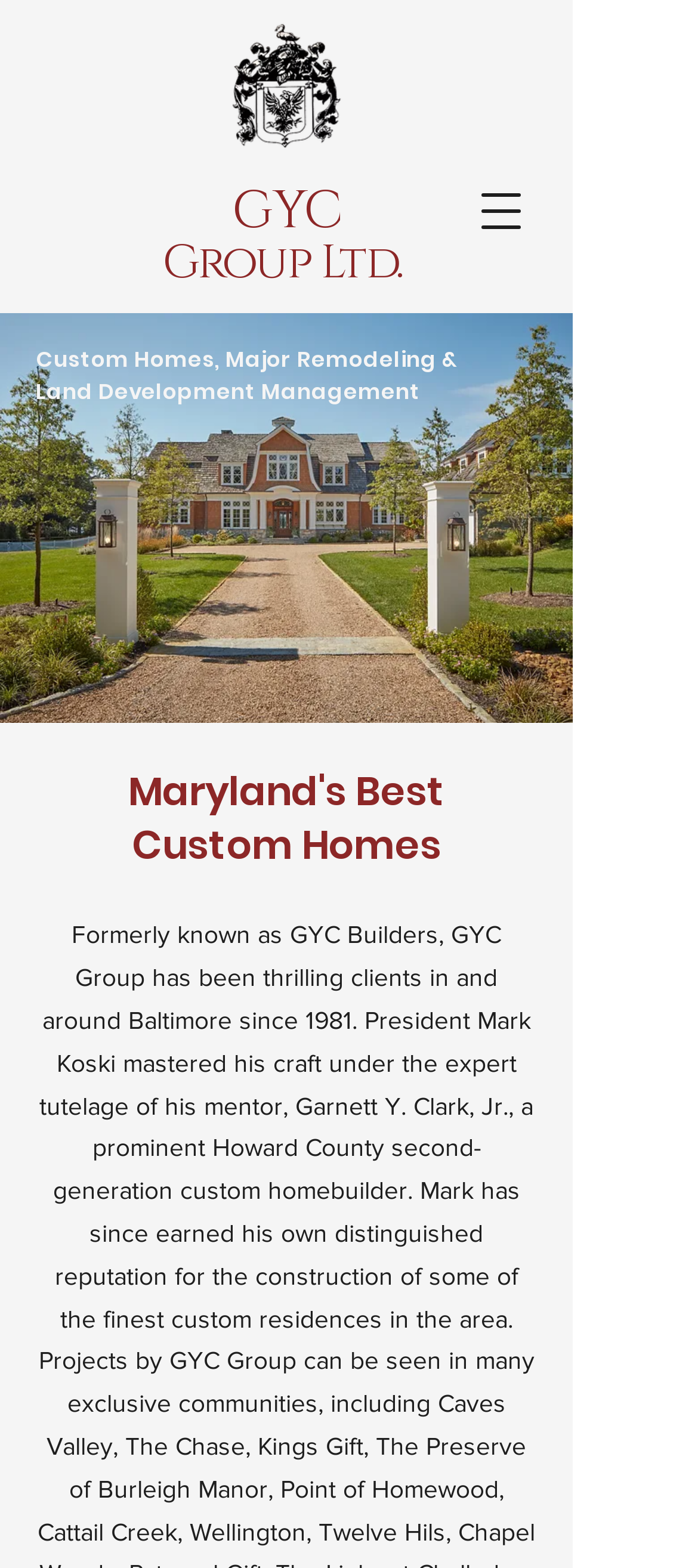Calculate the bounding box coordinates for the UI element based on the following description: "GYC". Ensure the coordinates are four float numbers between 0 and 1, i.e., [left, top, right, bottom].

[0.332, 0.113, 0.488, 0.157]